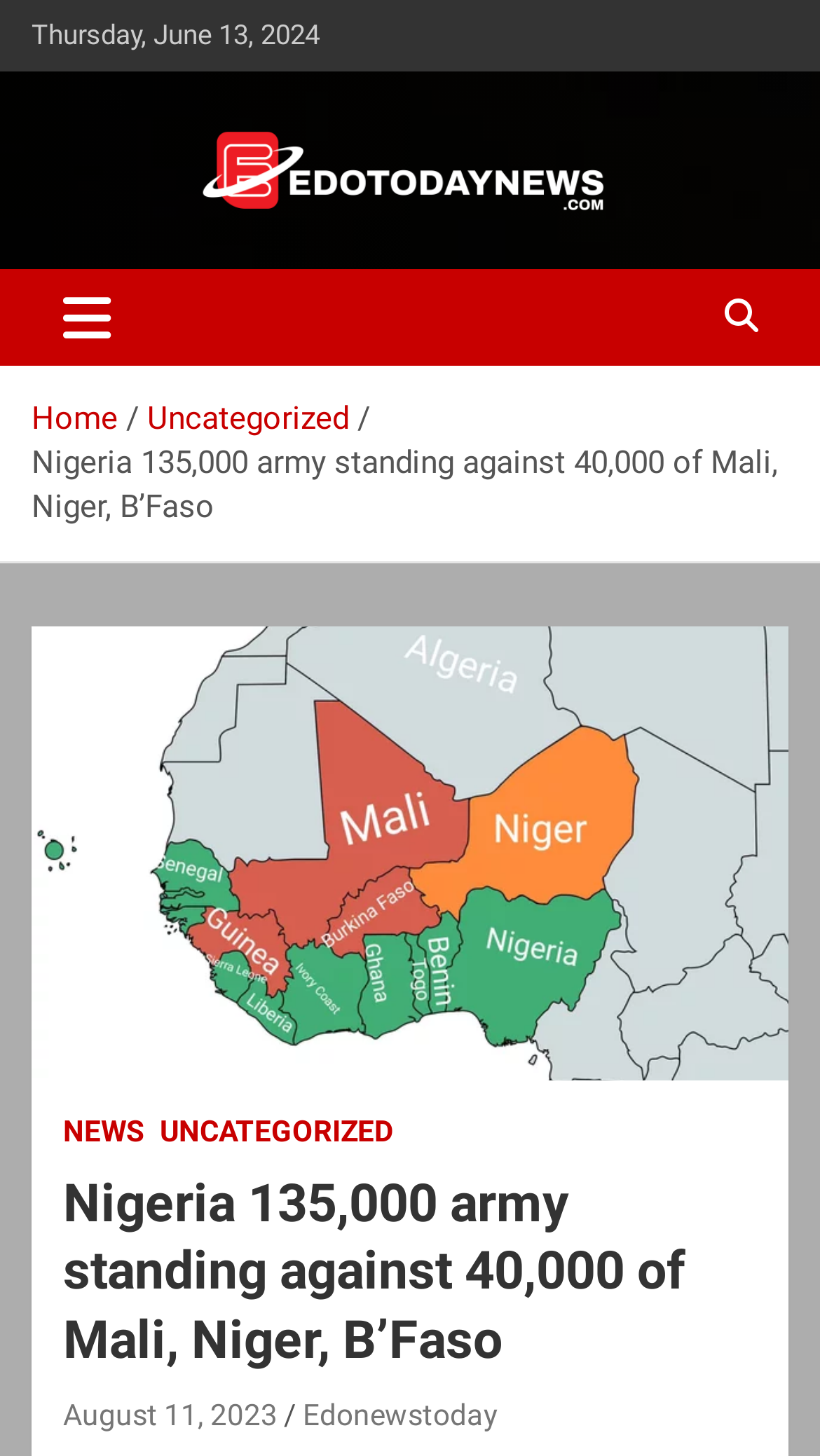Please specify the bounding box coordinates of the clickable section necessary to execute the following command: "Toggle navigation".

[0.038, 0.185, 0.174, 0.251]